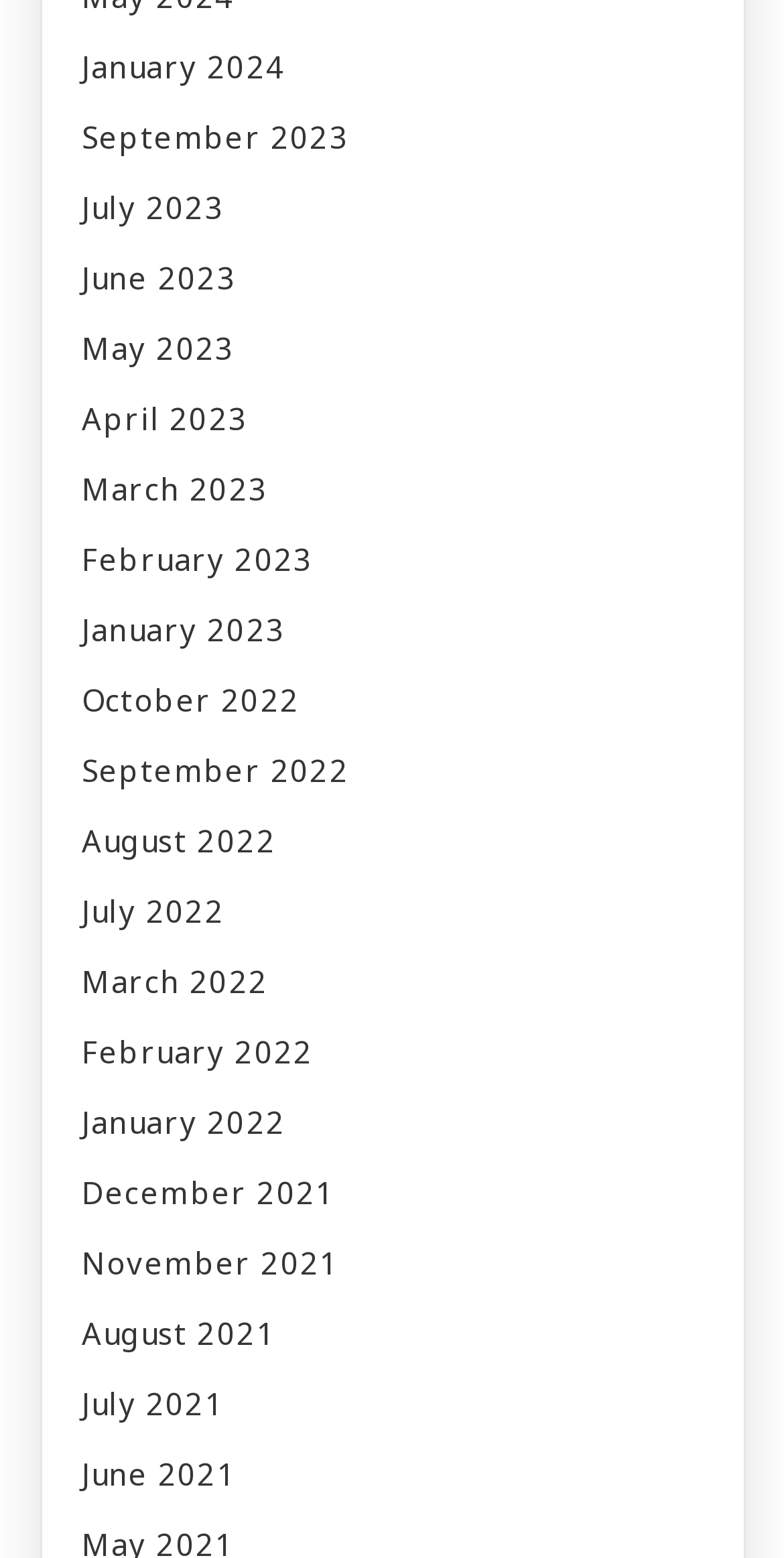Find the bounding box of the web element that fits this description: "March 2023".

[0.104, 0.303, 0.896, 0.348]